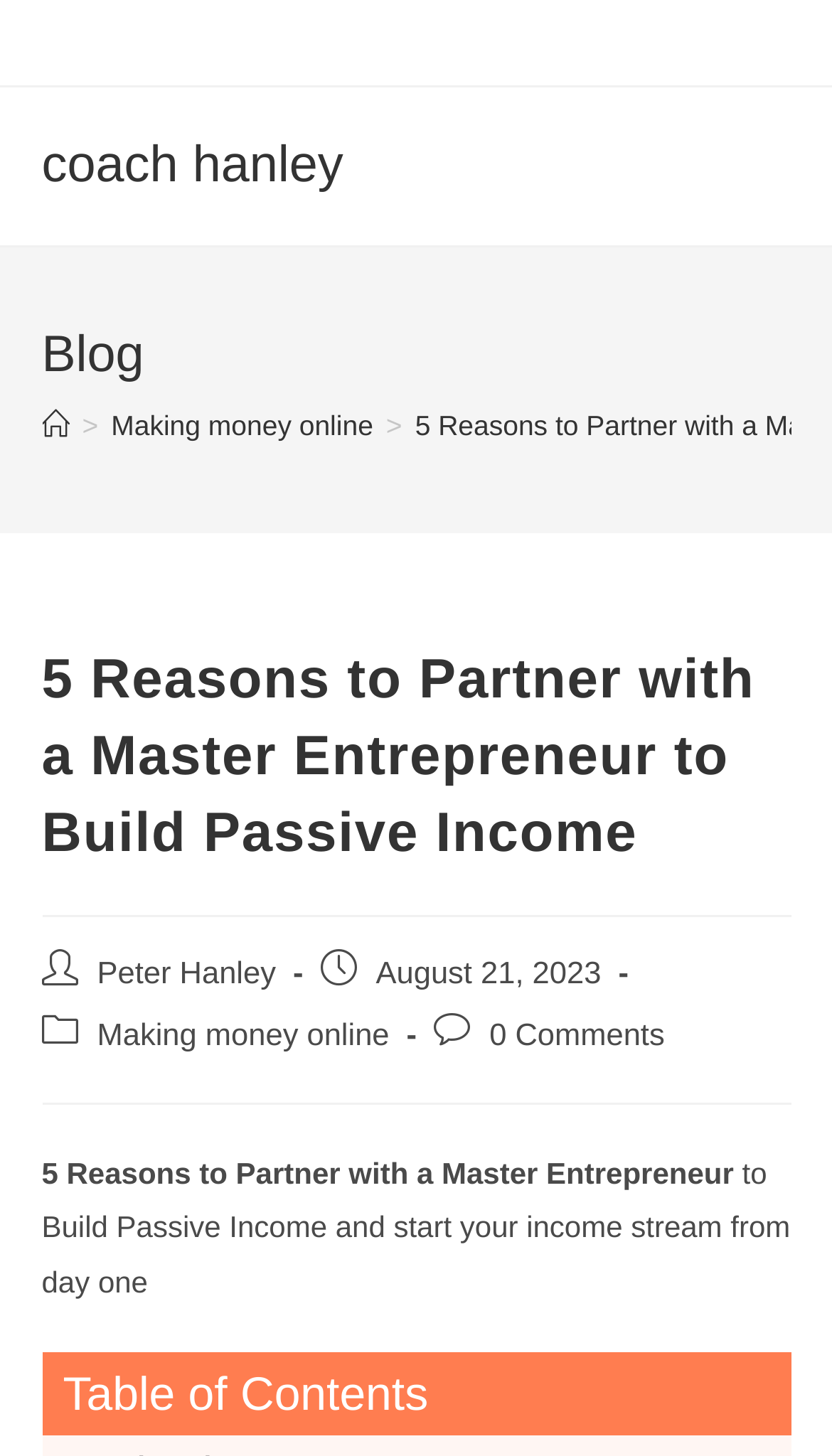Using the provided element description "Making money online", determine the bounding box coordinates of the UI element.

[0.134, 0.281, 0.449, 0.303]